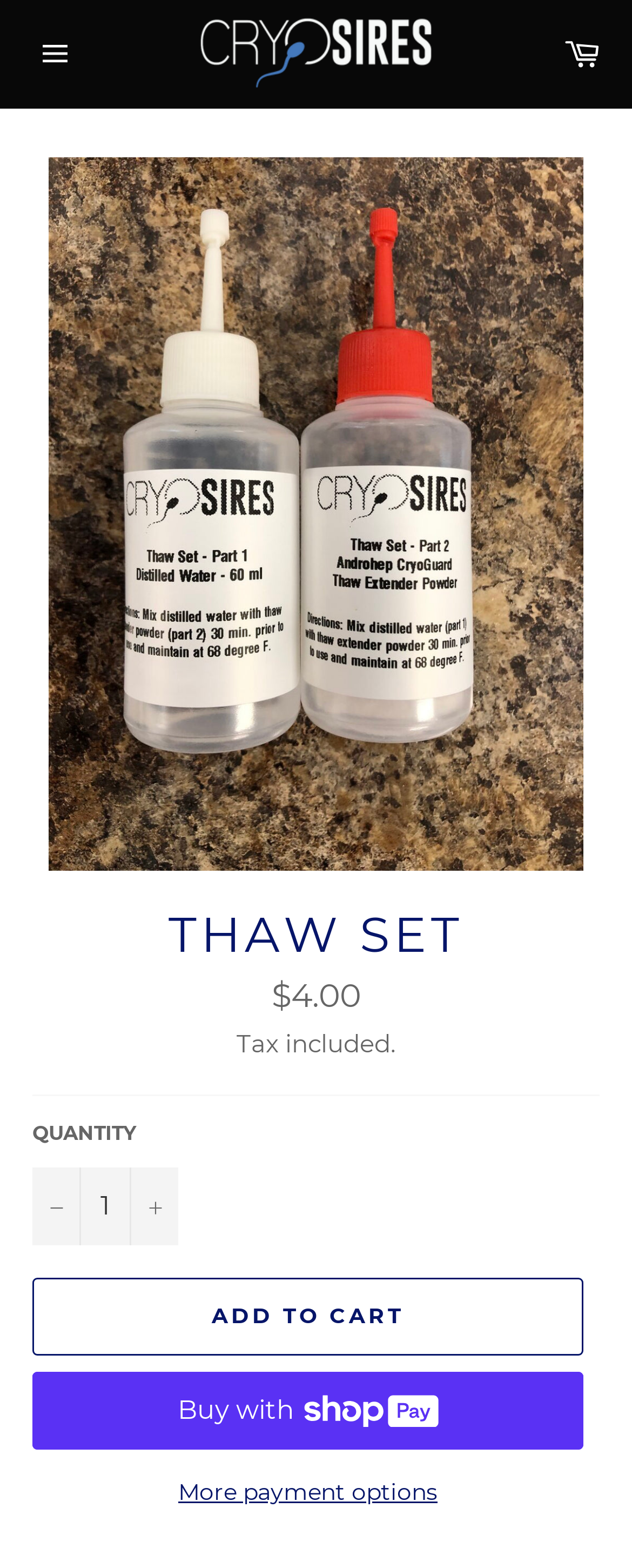Please determine the bounding box coordinates of the clickable area required to carry out the following instruction: "Buy now with ShopPay". The coordinates must be four float numbers between 0 and 1, represented as [left, top, right, bottom].

[0.051, 0.875, 0.923, 0.925]